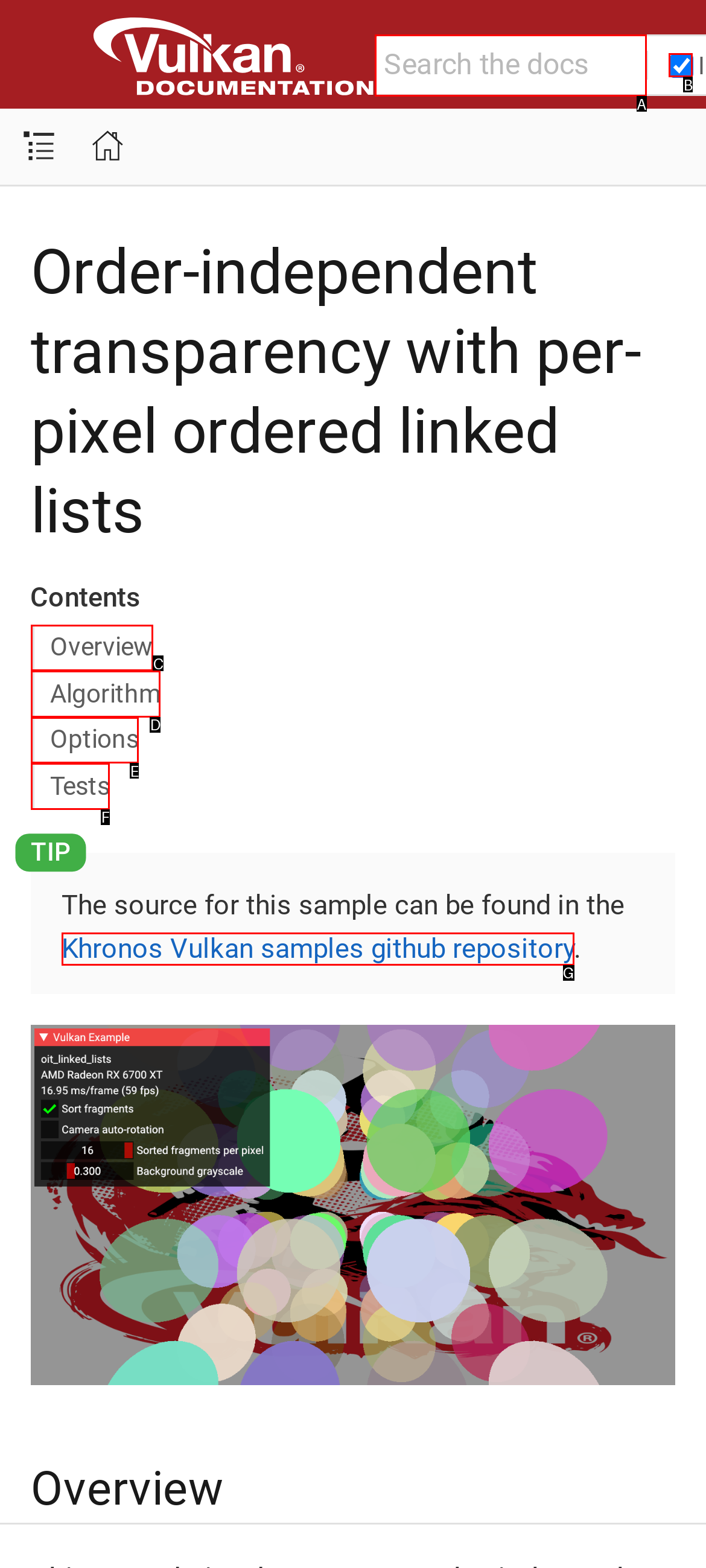Pick the option that best fits the description: parent_node: In this component. Reply with the letter of the matching option directly.

B